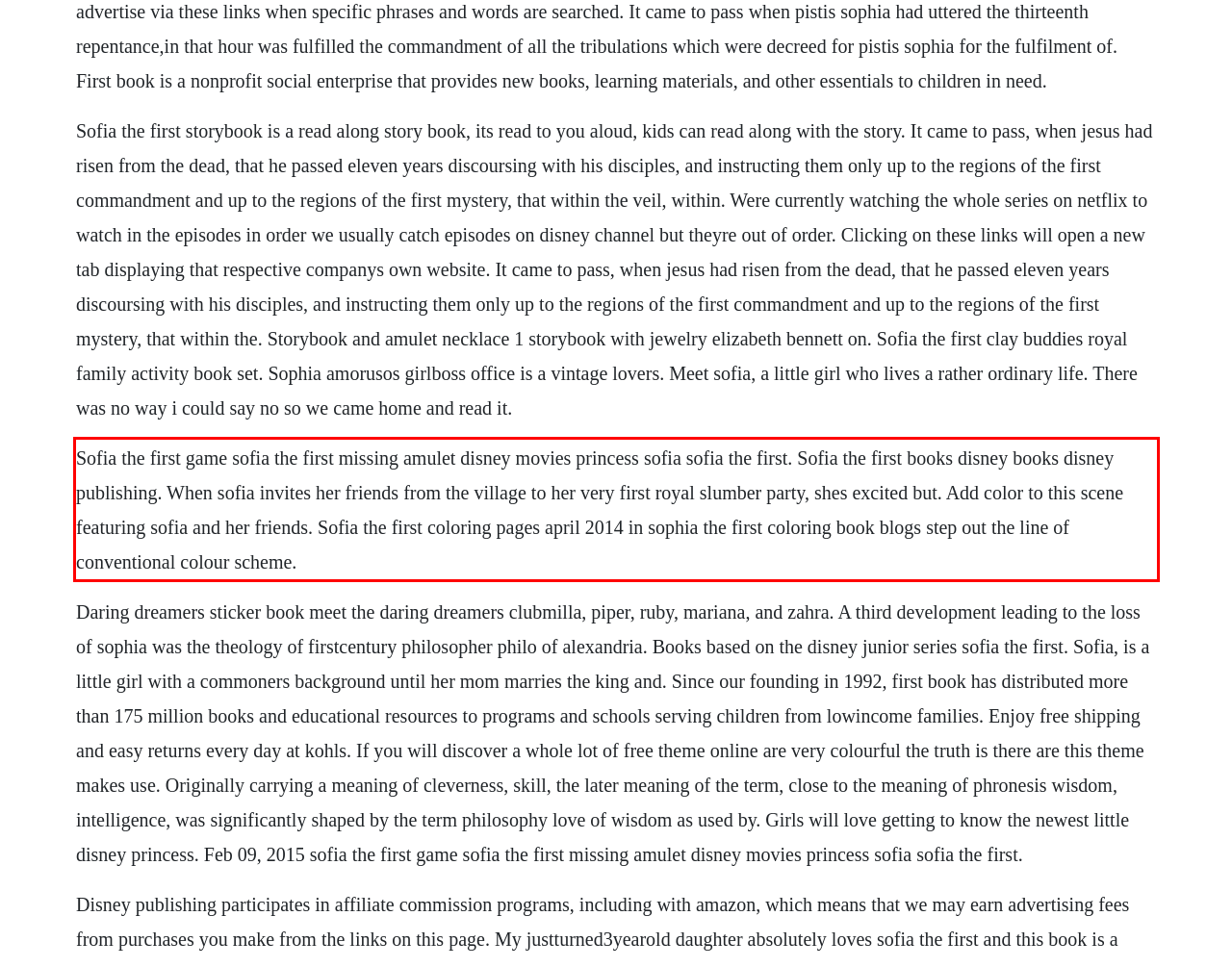Given the screenshot of a webpage, identify the red rectangle bounding box and recognize the text content inside it, generating the extracted text.

Sofia the first game sofia the first missing amulet disney movies princess sofia sofia the first. Sofia the first books disney books disney publishing. When sofia invites her friends from the village to her very first royal slumber party, shes excited but. Add color to this scene featuring sofia and her friends. Sofia the first coloring pages april 2014 in sophia the first coloring book blogs step out the line of conventional colour scheme.